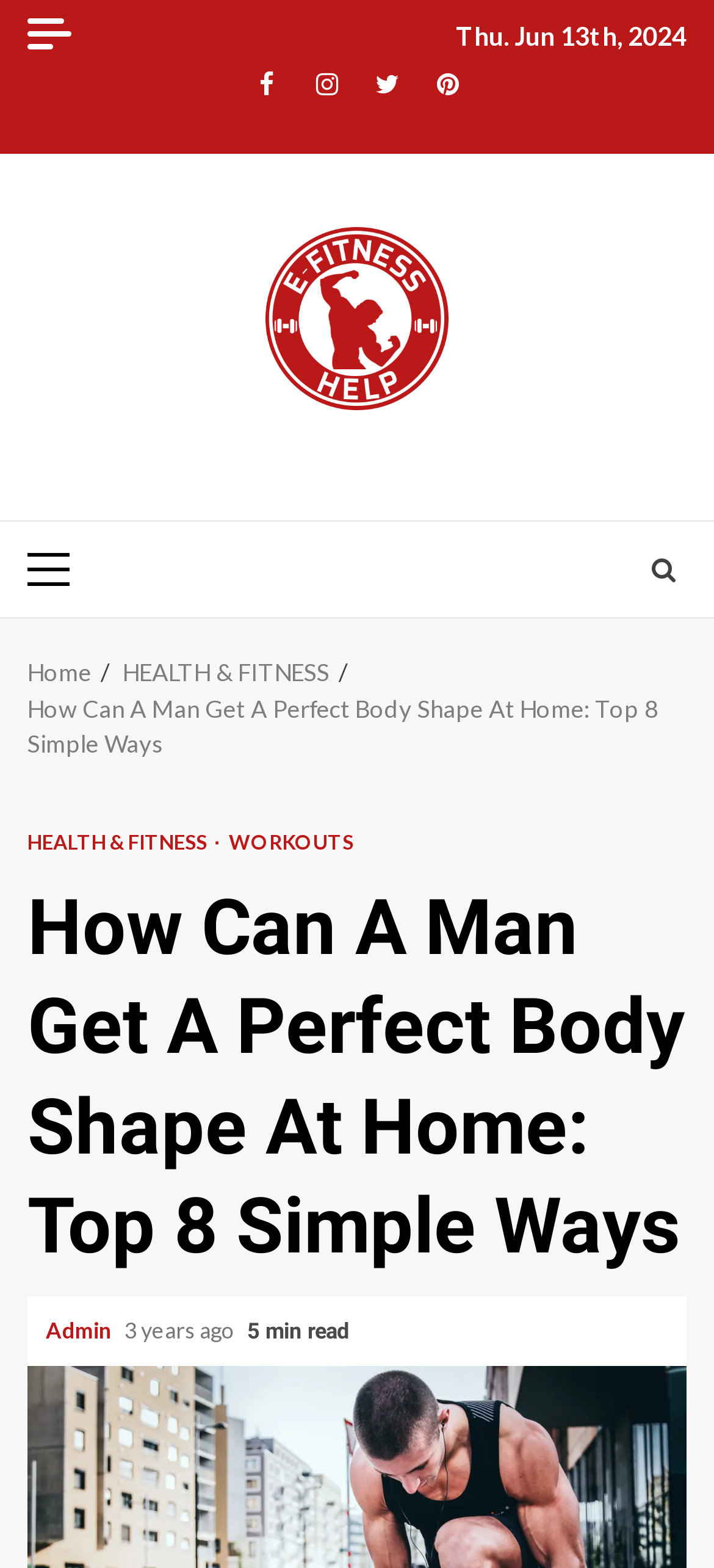Locate the bounding box coordinates of the element to click to perform the following action: 'Click on efitness Help link'. The coordinates should be given as four float values between 0 and 1, in the form of [left, top, right, bottom].

[0.372, 0.189, 0.628, 0.211]